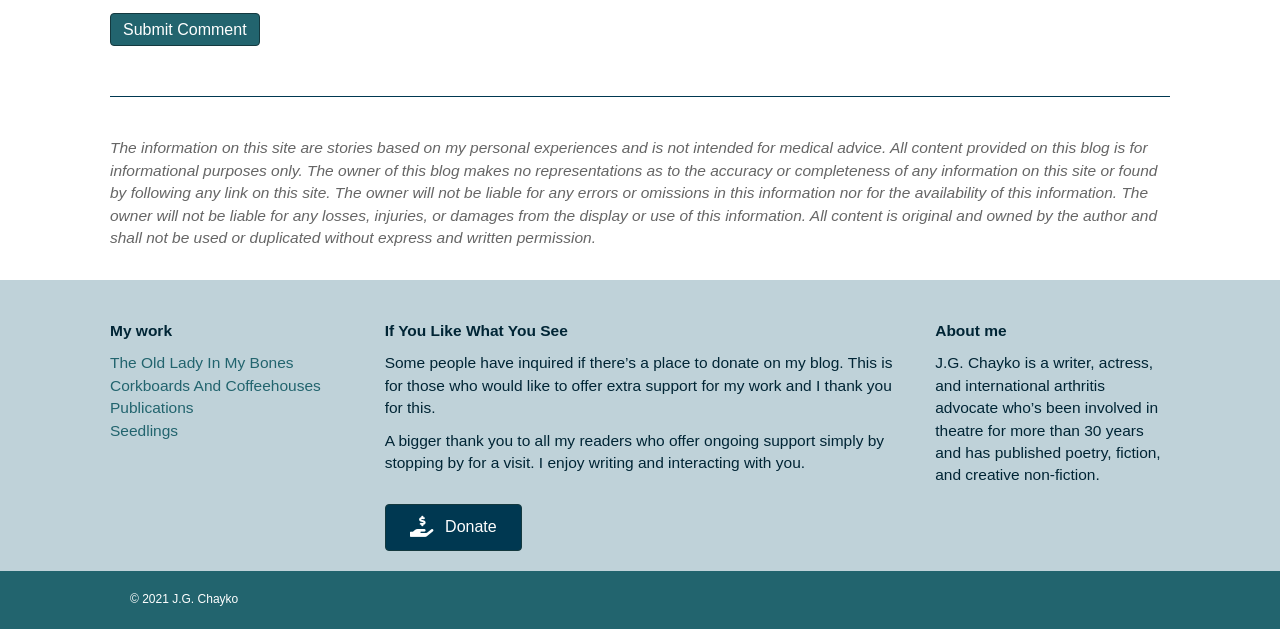Determine the bounding box coordinates for the HTML element described here: "Seedlings".

[0.086, 0.67, 0.139, 0.697]